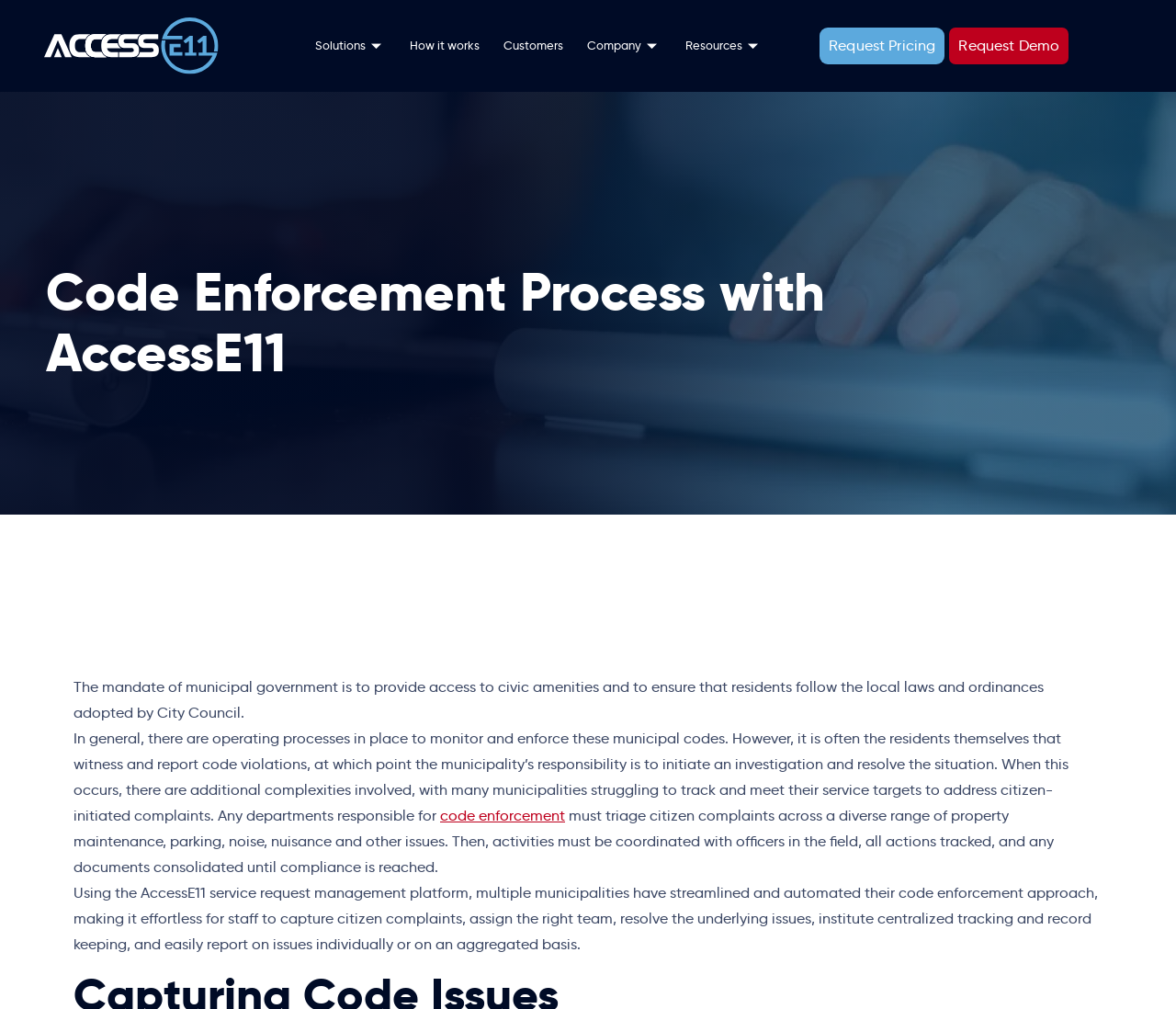Locate the bounding box coordinates of the area to click to fulfill this instruction: "Click on code enforcement". The bounding box should be presented as four float numbers between 0 and 1, in the order [left, top, right, bottom].

[0.374, 0.799, 0.48, 0.817]